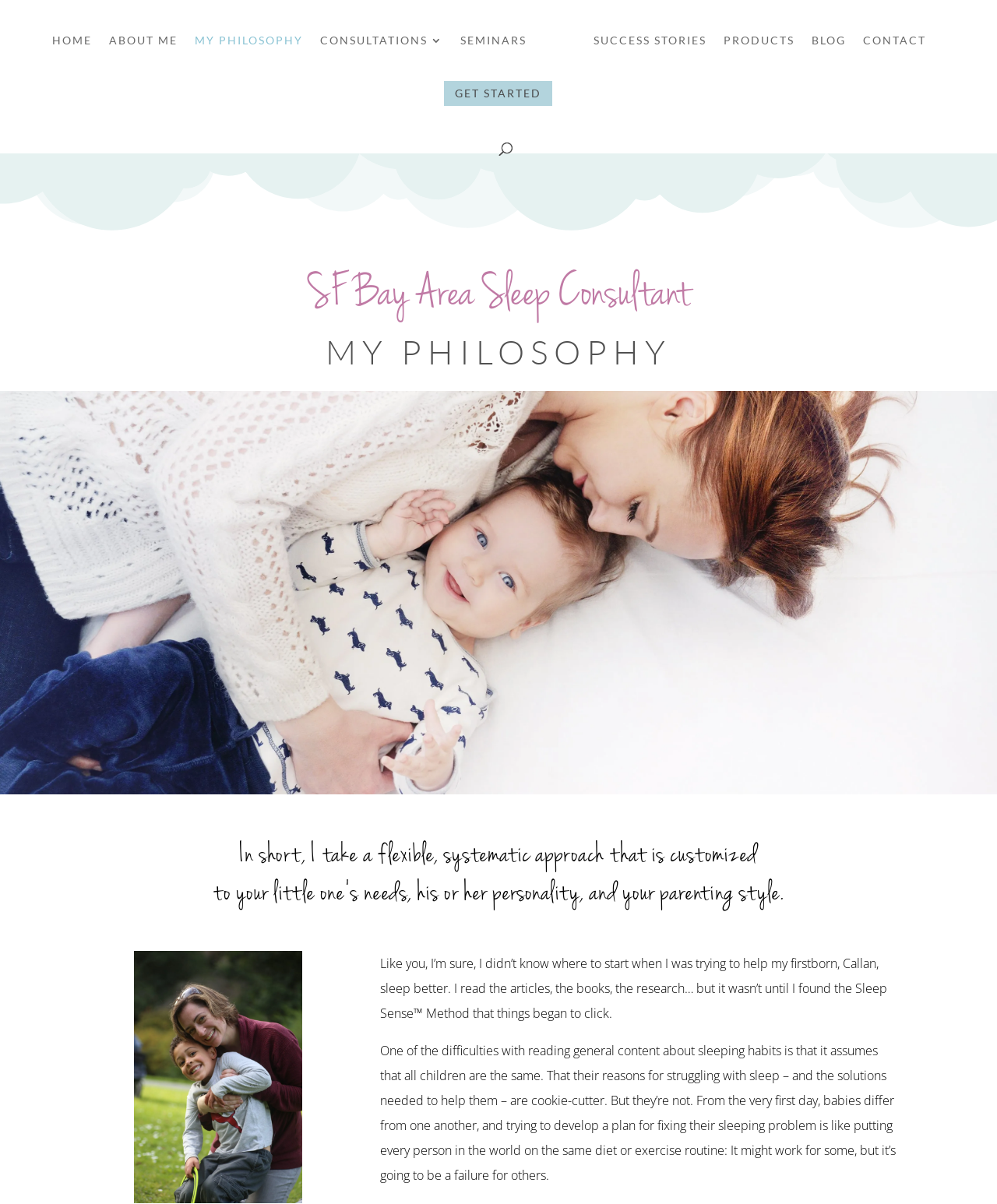Please identify the bounding box coordinates of the region to click in order to complete the given instruction: "learn about the consultant's philosophy". The coordinates should be four float numbers between 0 and 1, i.e., [left, top, right, bottom].

[0.195, 0.029, 0.304, 0.067]